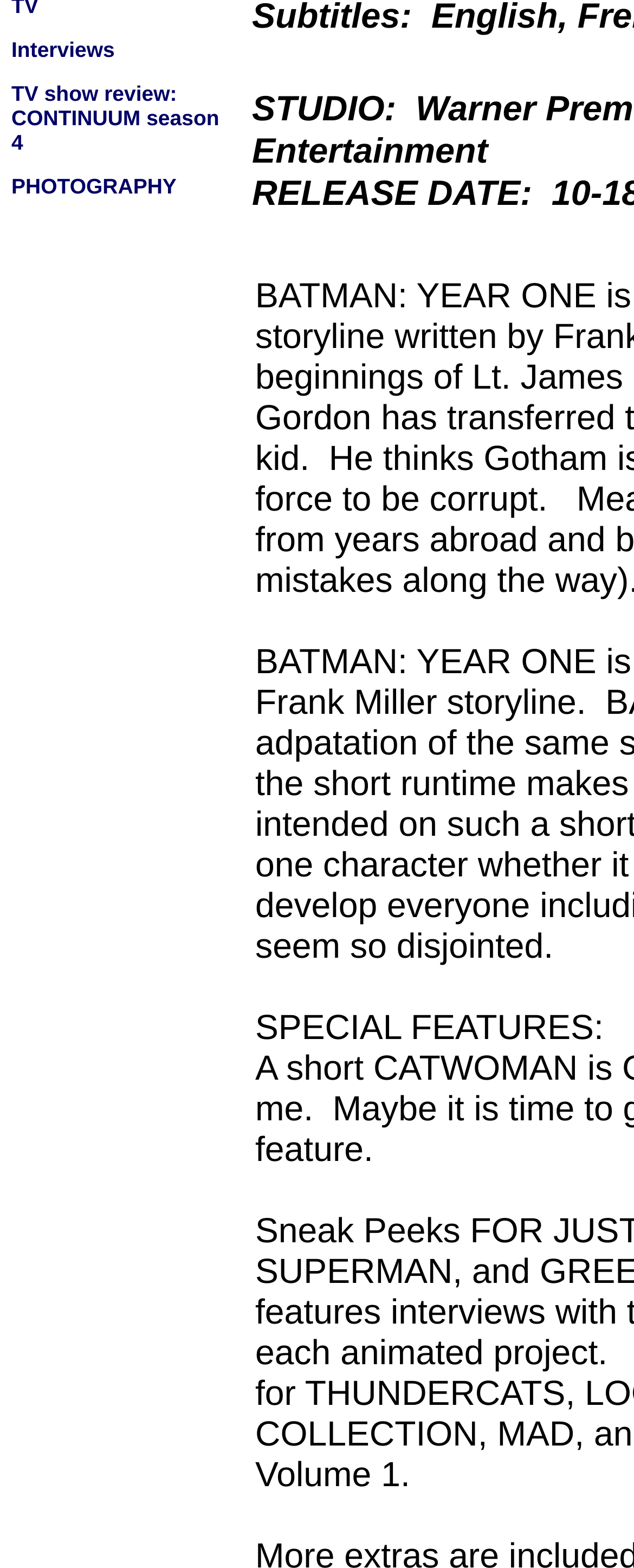Using the format (top-left x, top-left y, bottom-right x, bottom-right y), and given the element description, identify the bounding box coordinates within the screenshot: PHOTOGRAPHY

[0.018, 0.11, 0.278, 0.128]